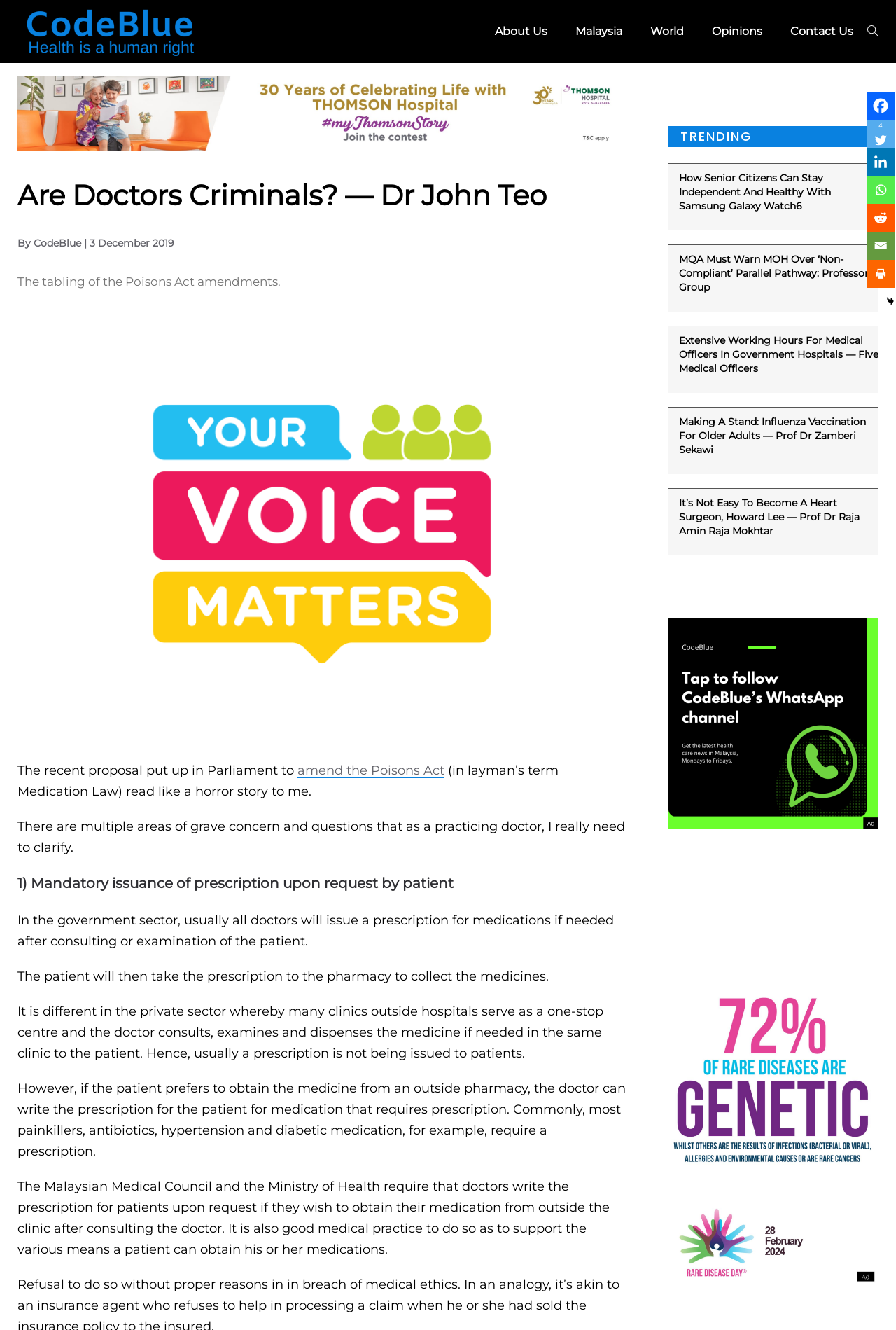Please locate the bounding box coordinates of the element's region that needs to be clicked to follow the instruction: "Click on the link to register for free webinars in fungal diagnostics". The bounding box coordinates should be provided as four float numbers between 0 and 1, i.e., [left, top, right, bottom].

None